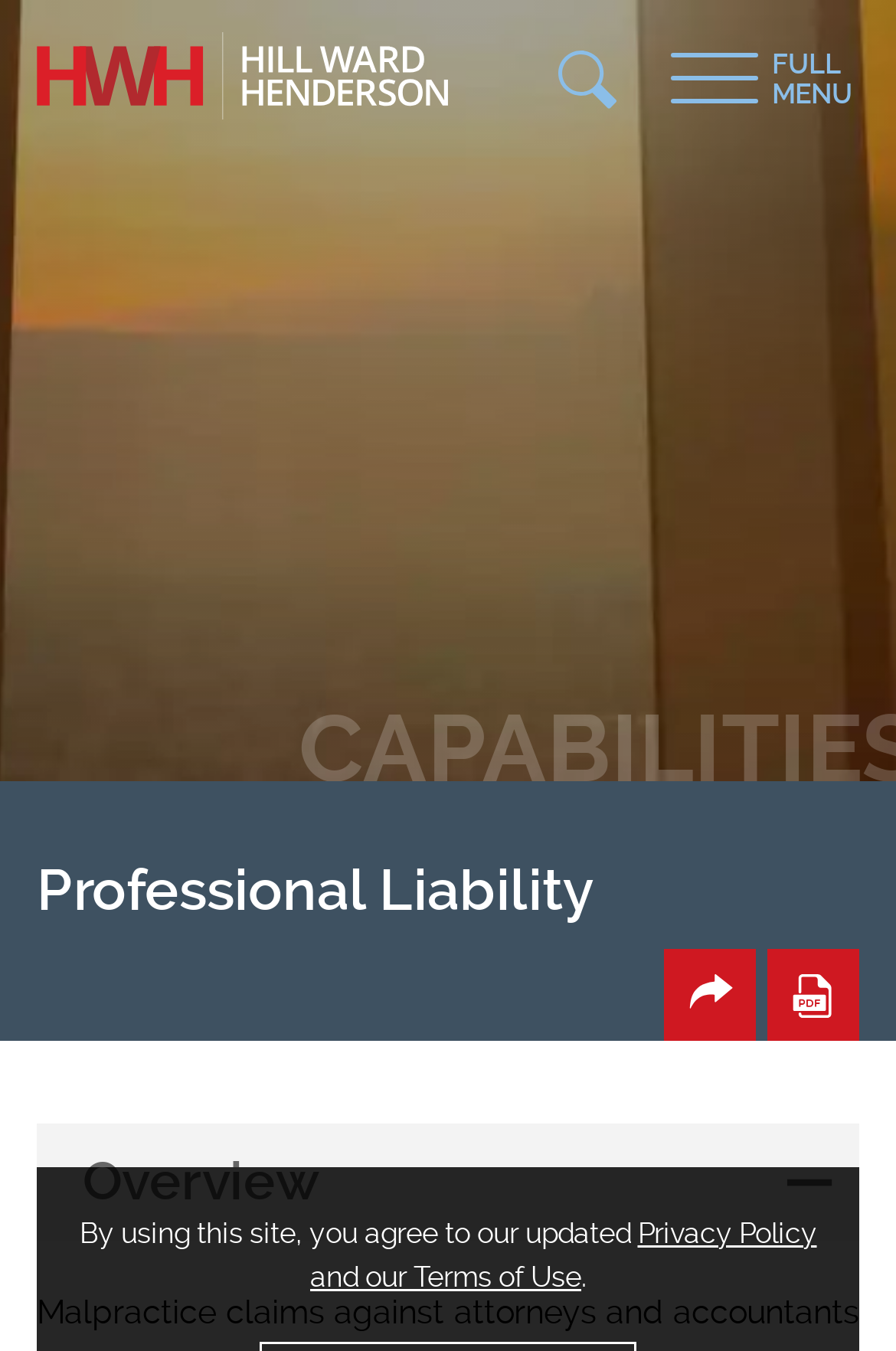Respond with a single word or phrase to the following question: What is the purpose of the button at the top right corner?

Menu